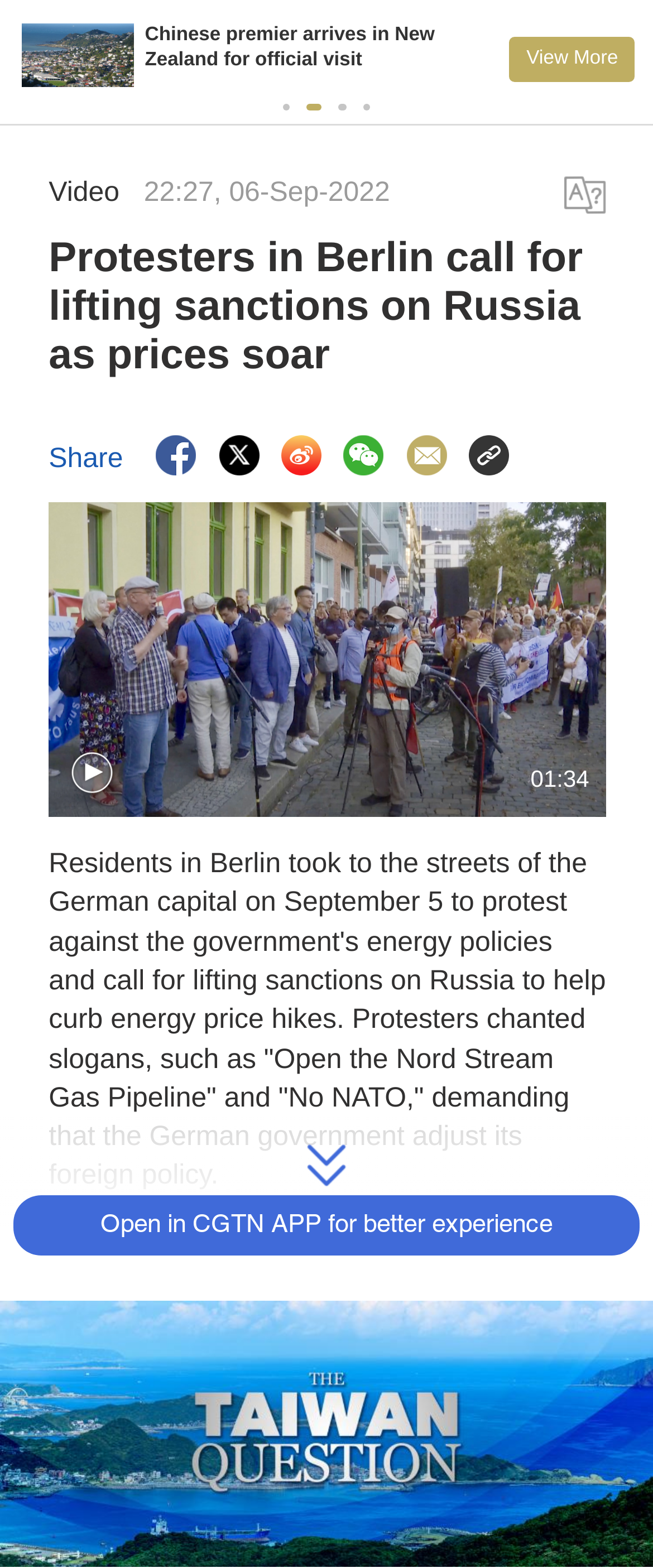Could you specify the bounding box coordinates for the clickable section to complete the following instruction: "Click the image at the top"?

[0.034, 0.015, 0.205, 0.055]